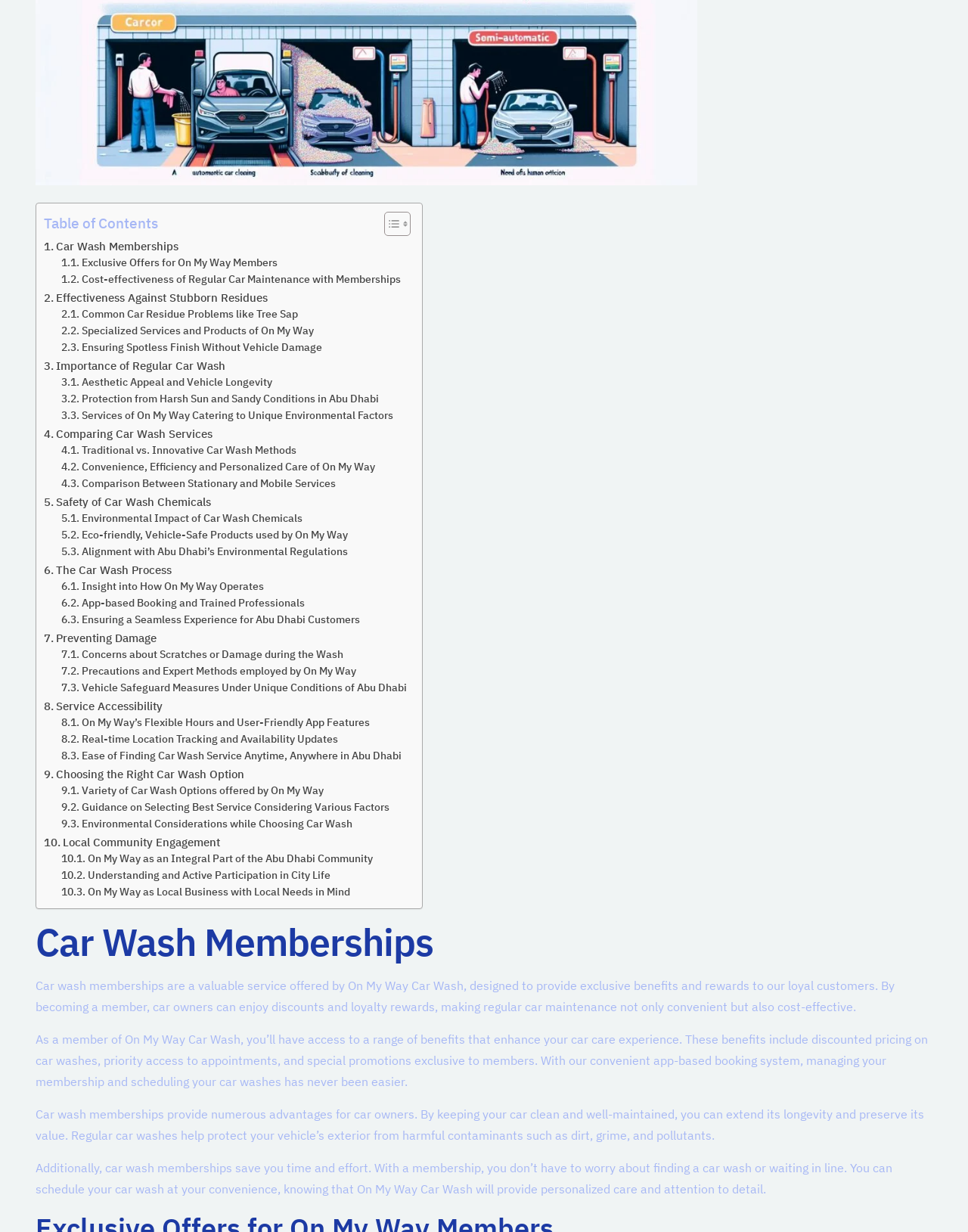What is the purpose of the 'Toggle Table of Content' link?
Based on the visual details in the image, please answer the question thoroughly.

The 'Toggle Table of Content' link is likely used to show or hide the table of content, allowing users to easily navigate and access the various sections of the webpage.